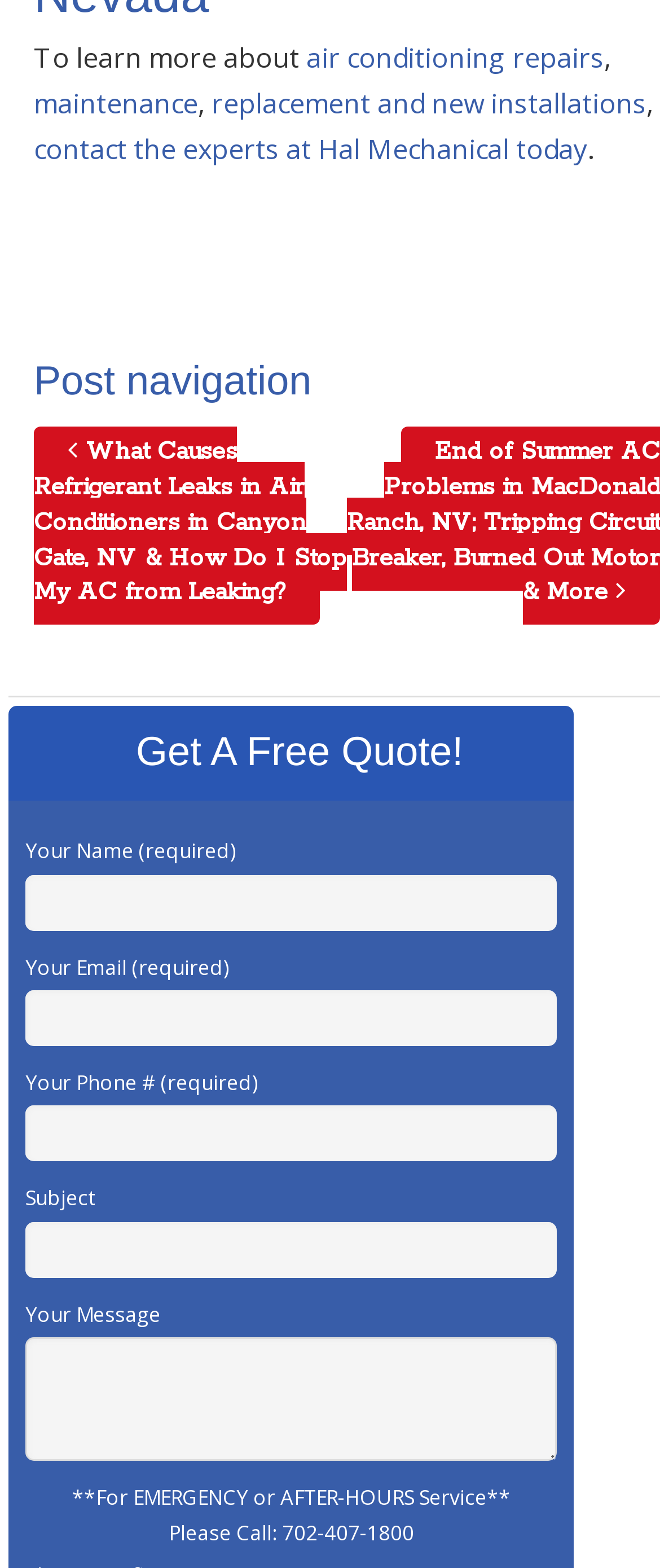Ascertain the bounding box coordinates for the UI element detailed here: "name="your-name"". The coordinates should be provided as [left, top, right, bottom] with each value being a float between 0 and 1.

[0.039, 0.558, 0.844, 0.593]